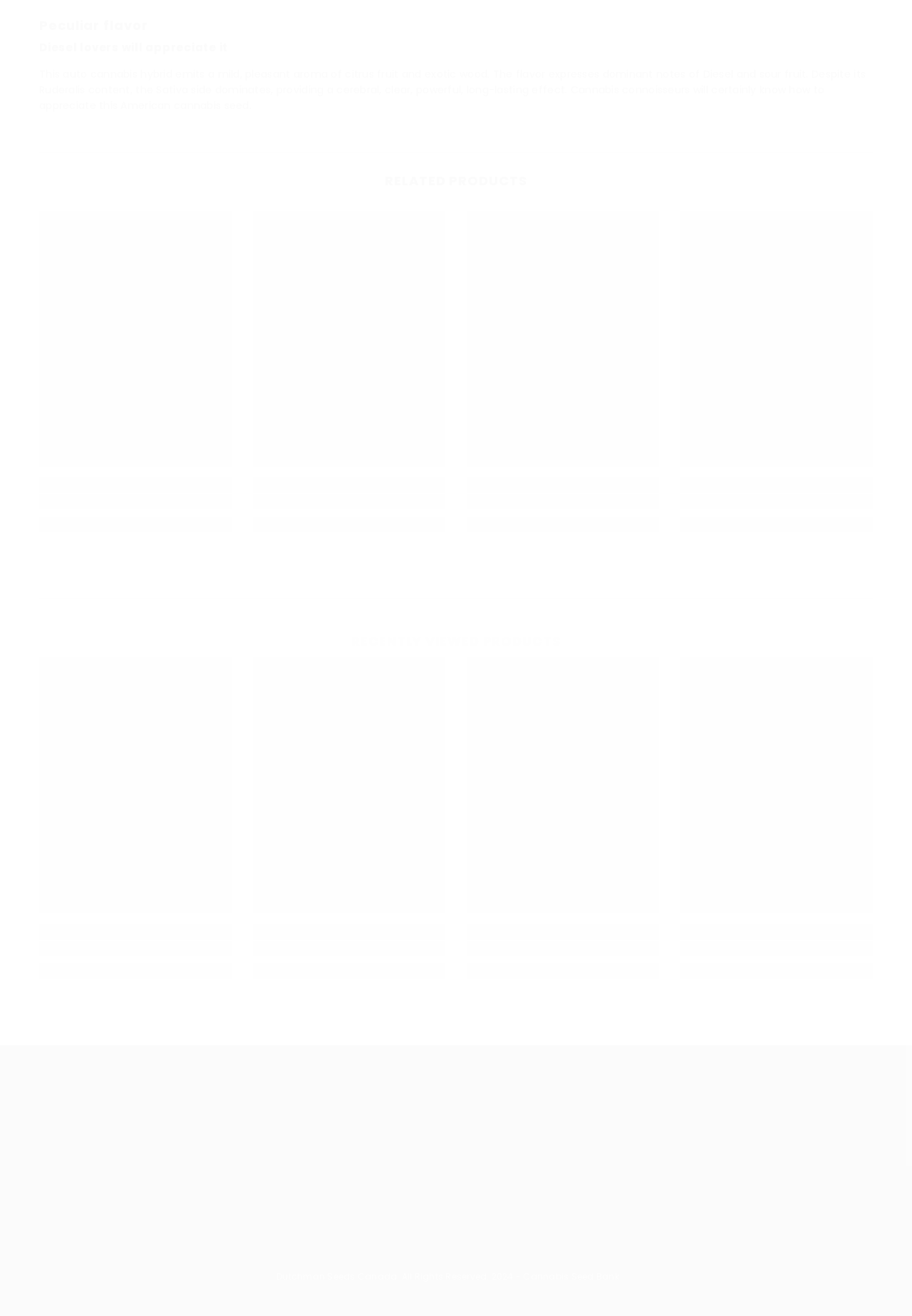What is the name of the company that owns this website?
Based on the screenshot, provide your answer in one word or phrase.

Dutchman Seeds Canada